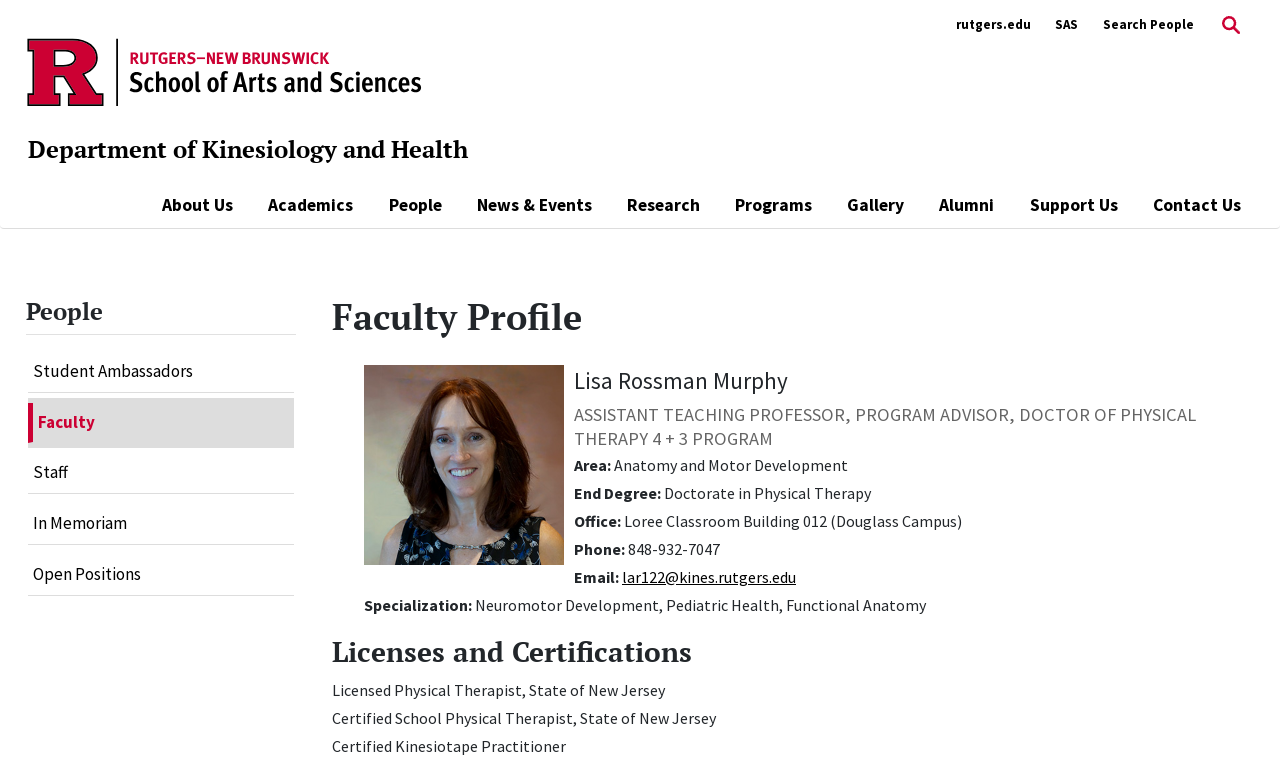What is the phone number of Lisa Rossman Murphy?
Using the visual information, answer the question in a single word or phrase.

848-932-7047